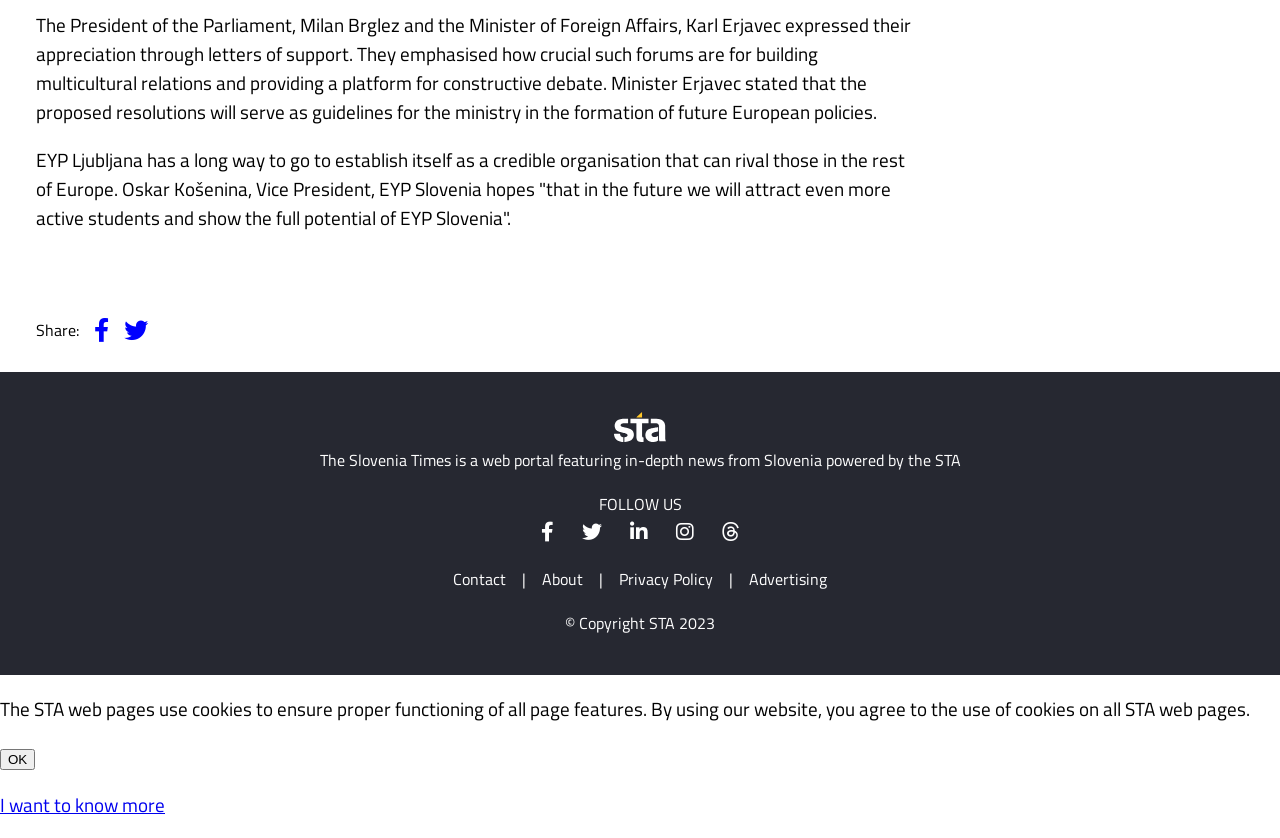Provide the bounding box coordinates of the area you need to click to execute the following instruction: "View the STA website".

[0.48, 0.491, 0.52, 0.527]